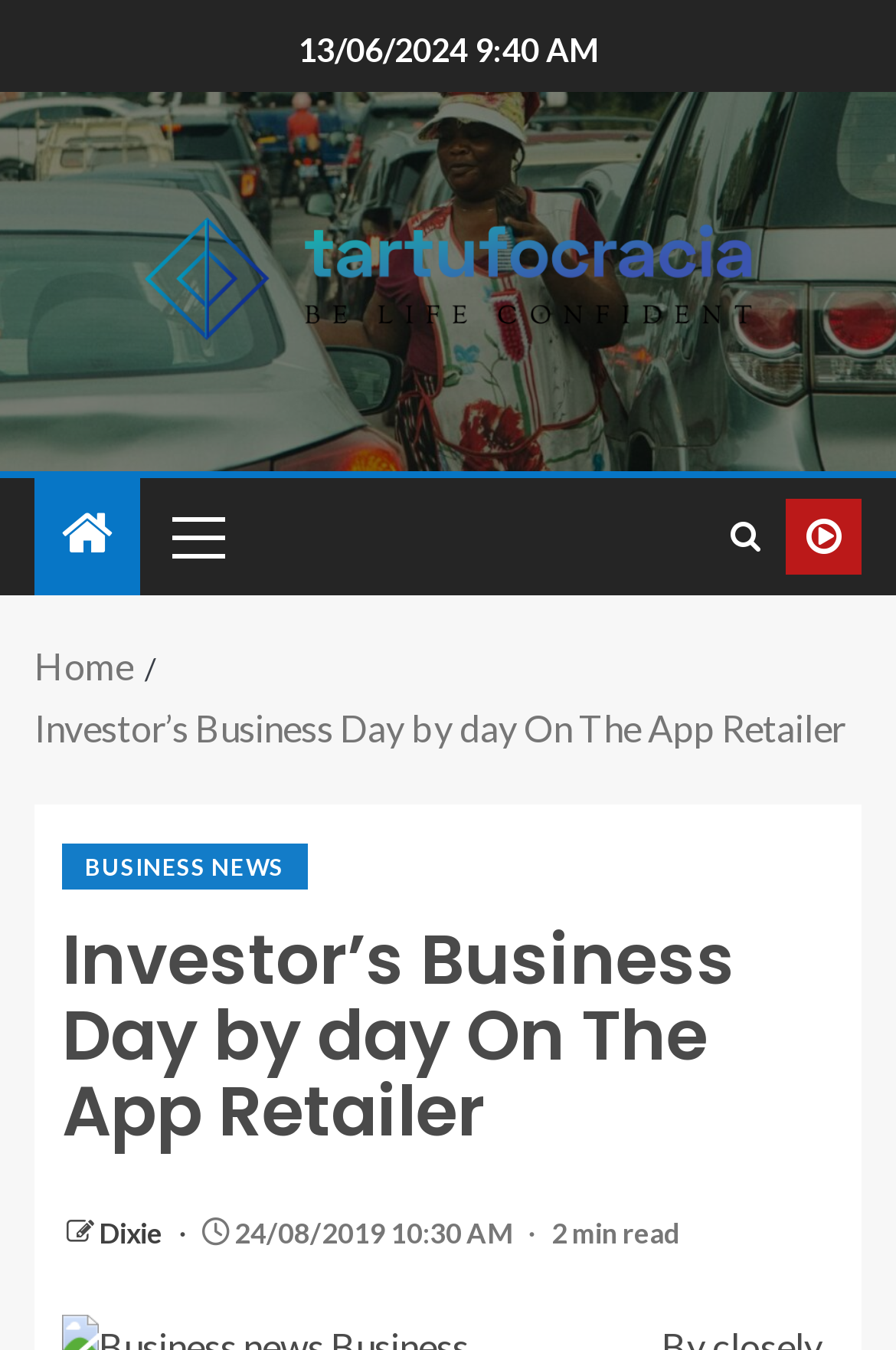What is the category of the article?
Based on the visual information, provide a detailed and comprehensive answer.

I found a link element with the text 'BUSINESS NEWS', which is likely to be the category or topic of the article being displayed in the main section.